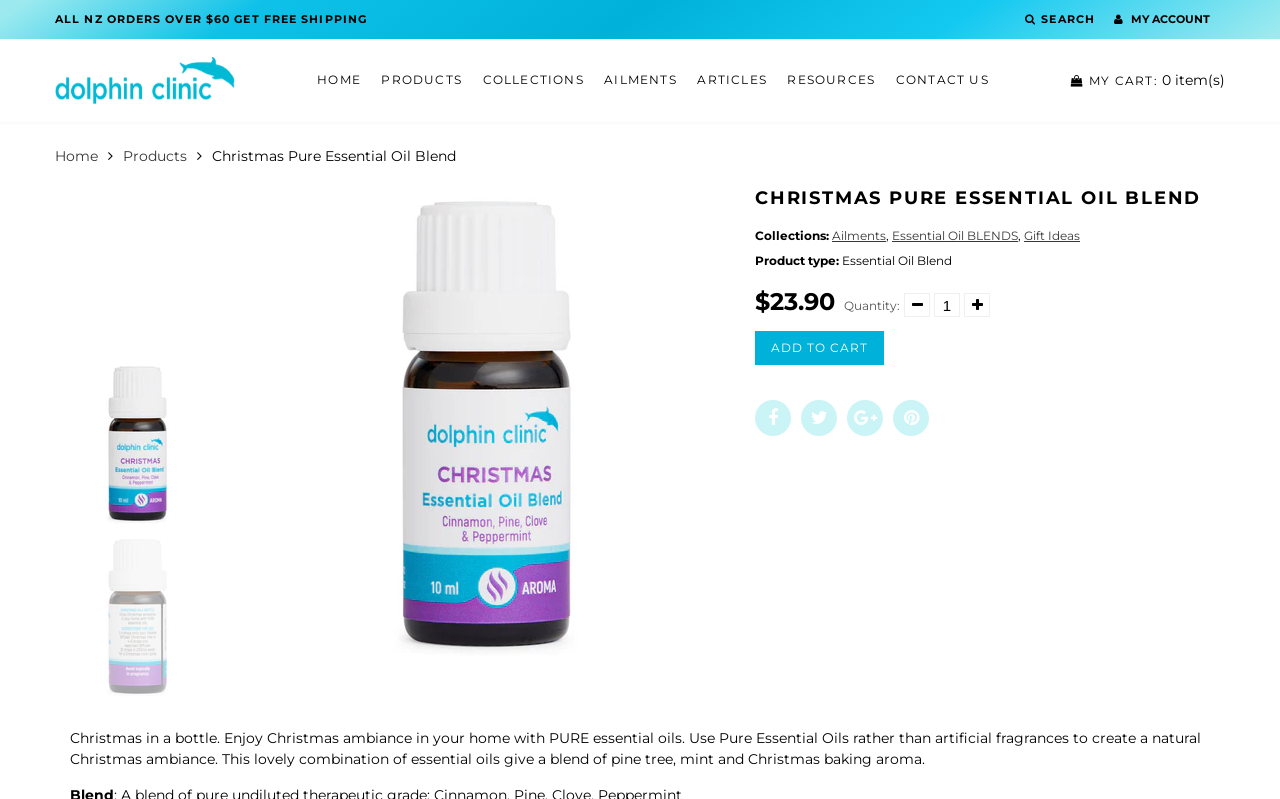What is the default quantity of the product?
Identify the answer in the screenshot and reply with a single word or phrase.

1